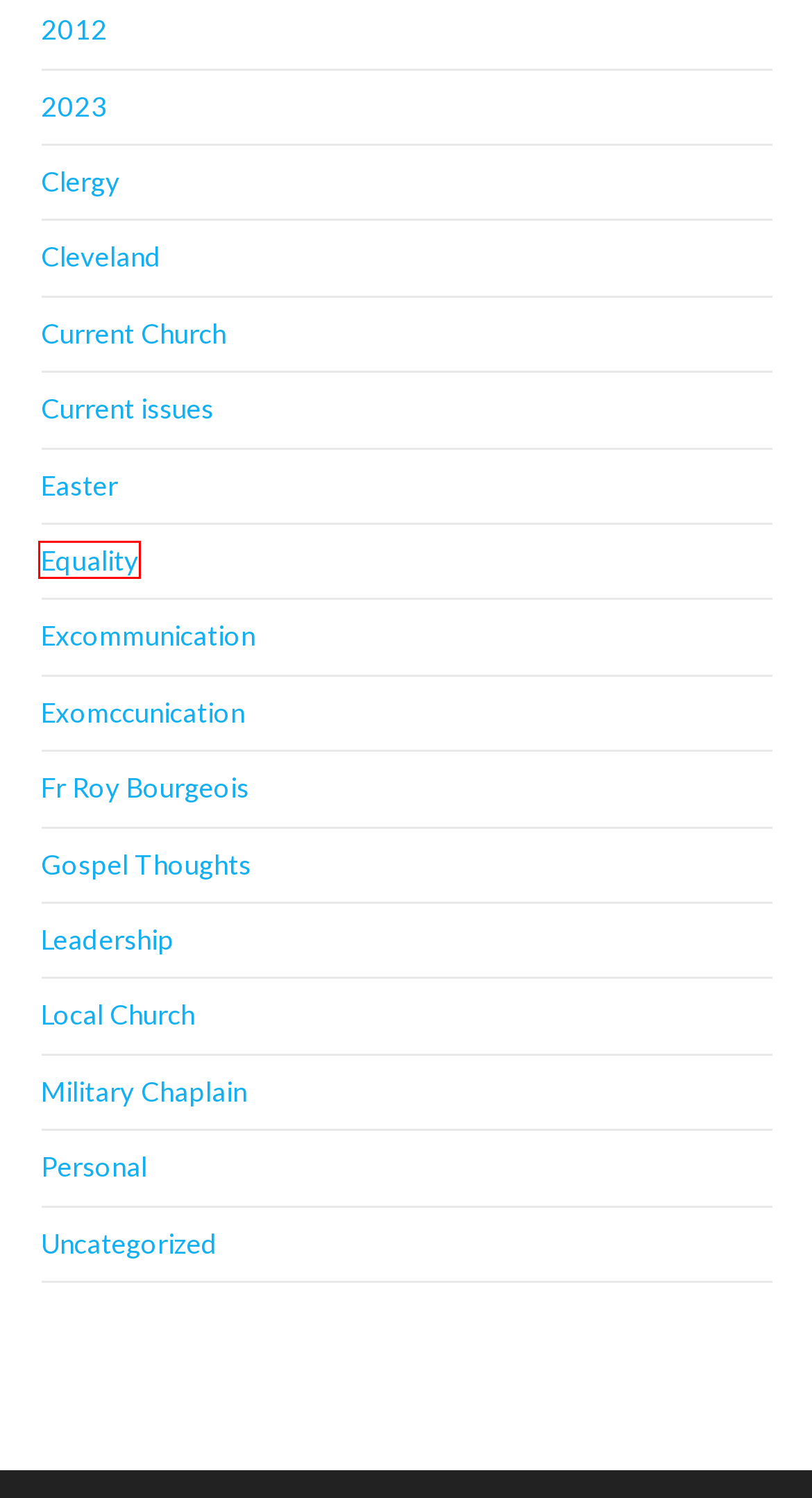With the provided screenshot showing a webpage and a red bounding box, determine which webpage description best fits the new page that appears after clicking the element inside the red box. Here are the options:
A. Equality – Phrogge
B. 2023 – Phrogge
C. Excommunication – Phrogge
D. Exomccunication – Phrogge
E. Easter – Phrogge
F. Cleveland – Phrogge
G. Military Chaplain – Phrogge
H. Uncategorized – Phrogge

A